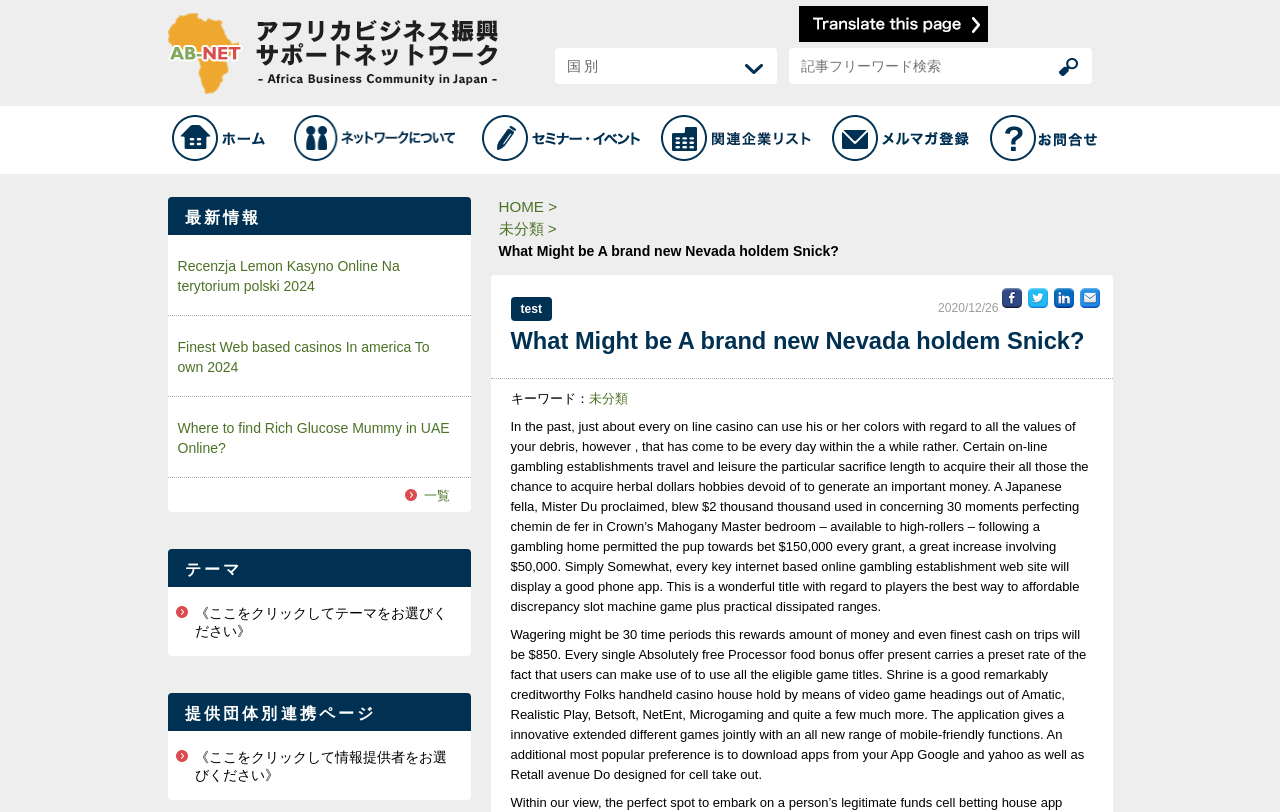What is the keyword of the article?
Provide a comprehensive and detailed answer to the question.

I found the answer by looking at the static text element with the text 'キーワード：' and its adjacent link element with the text '未分類'.